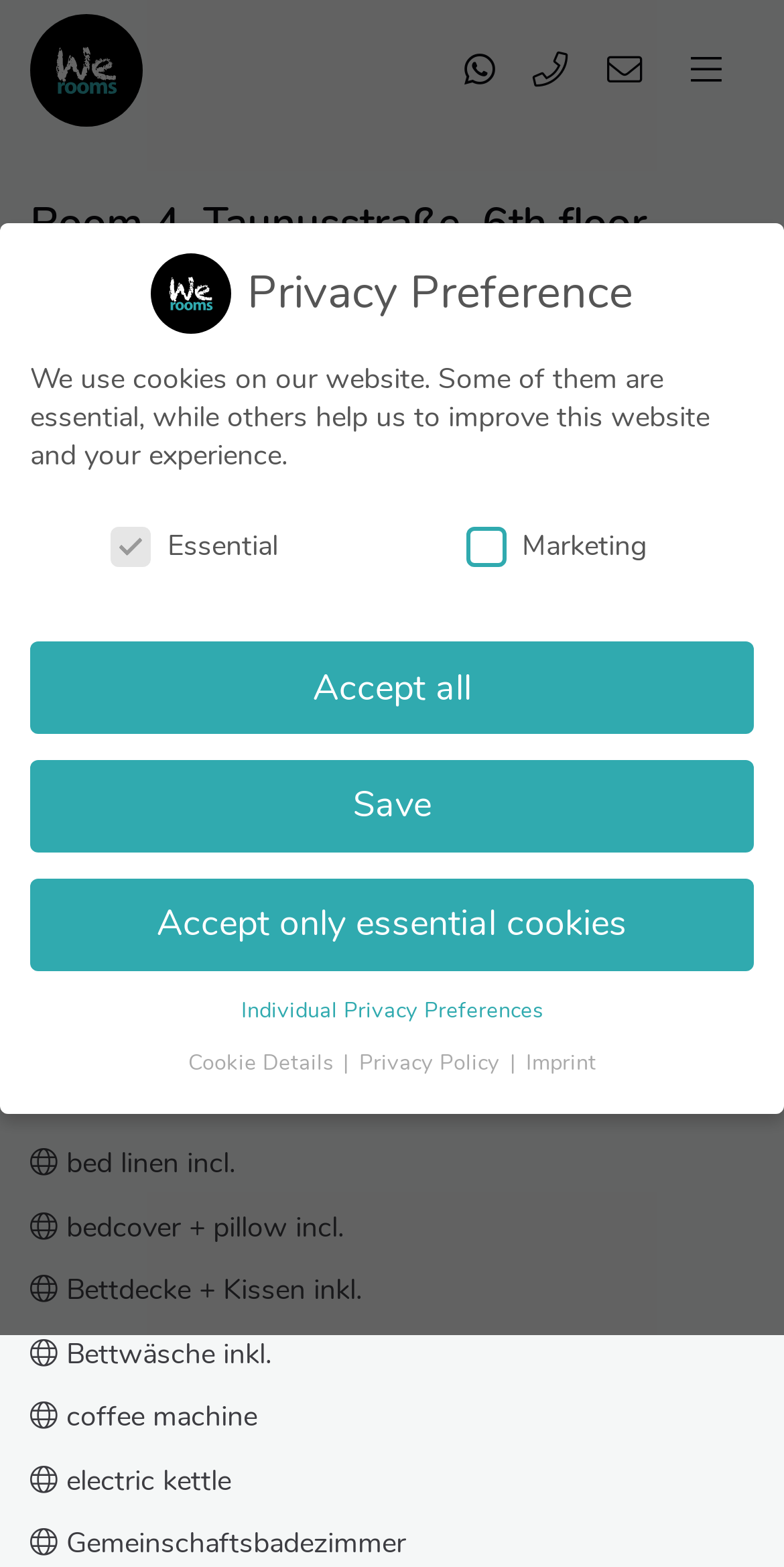Provide the bounding box coordinates for the UI element that is described as: "Privacy Policy".

[0.458, 0.668, 0.645, 0.688]